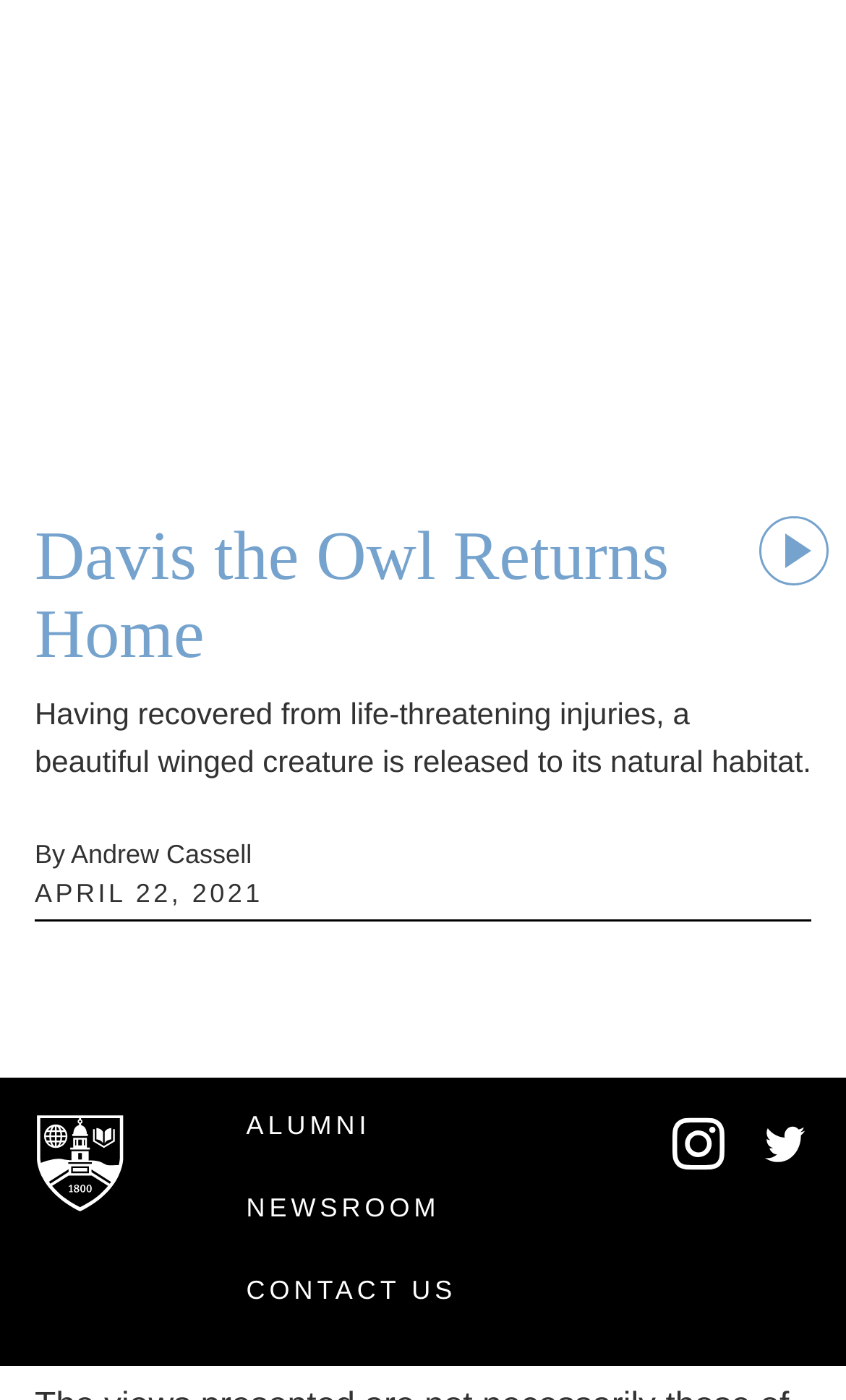Locate the bounding box of the UI element based on this description: "Contact Us". Provide four float numbers between 0 and 1 as [left, top, right, bottom].

[0.291, 0.893, 0.709, 0.951]